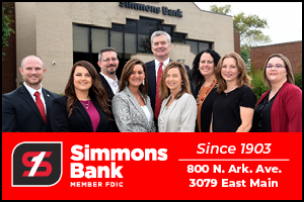With reference to the screenshot, provide a detailed response to the question below:
What is the address of the bank?

The address of the bank is displayed in the foreground of the image, alongside the bank's logo and tagline, and reads '800 N. Ark. Ave. 3079 East Main'.